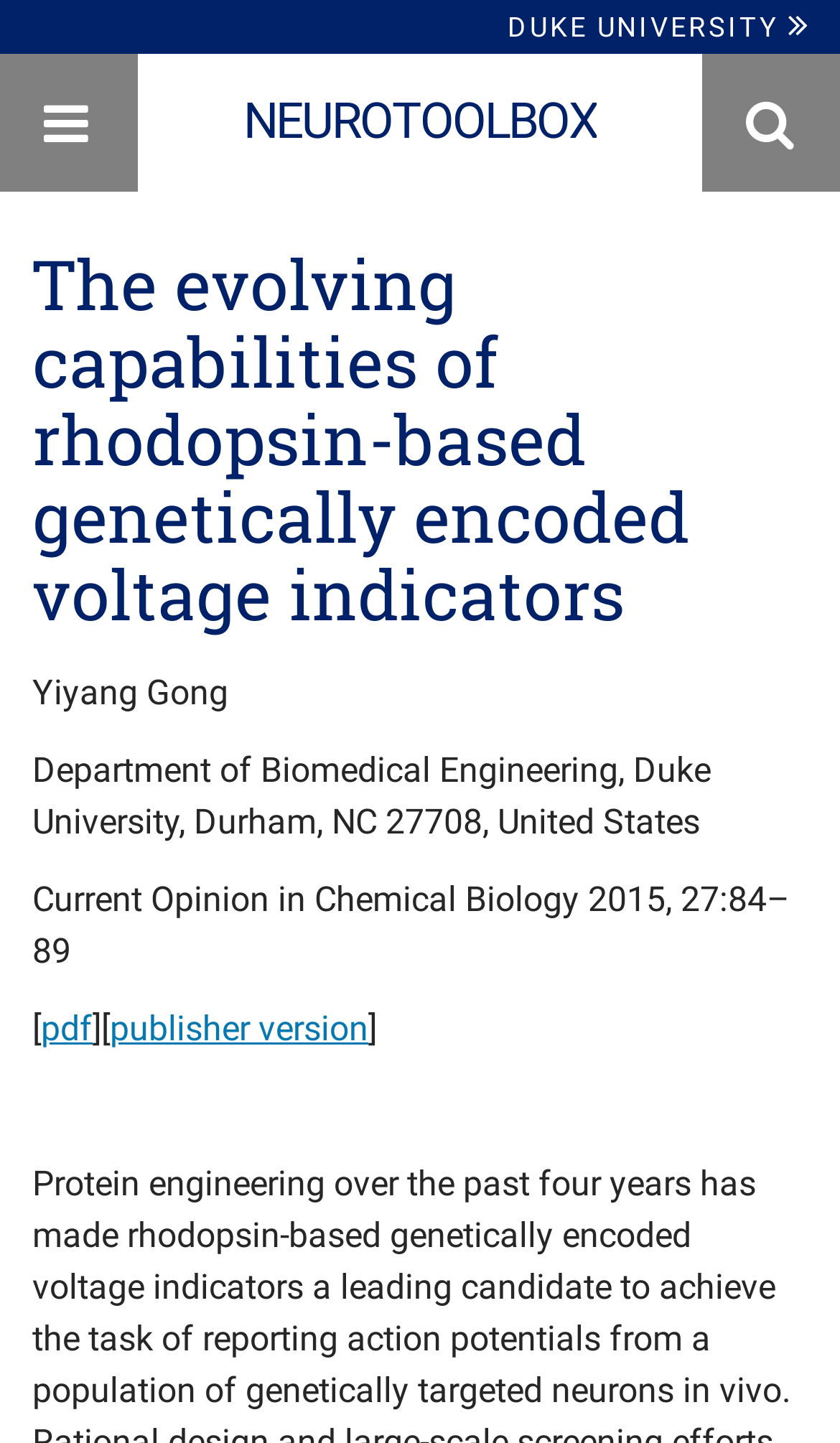Based on the element description: "publisher version", identify the UI element and provide its bounding box coordinates. Use four float numbers between 0 and 1, [left, top, right, bottom].

[0.131, 0.699, 0.438, 0.727]